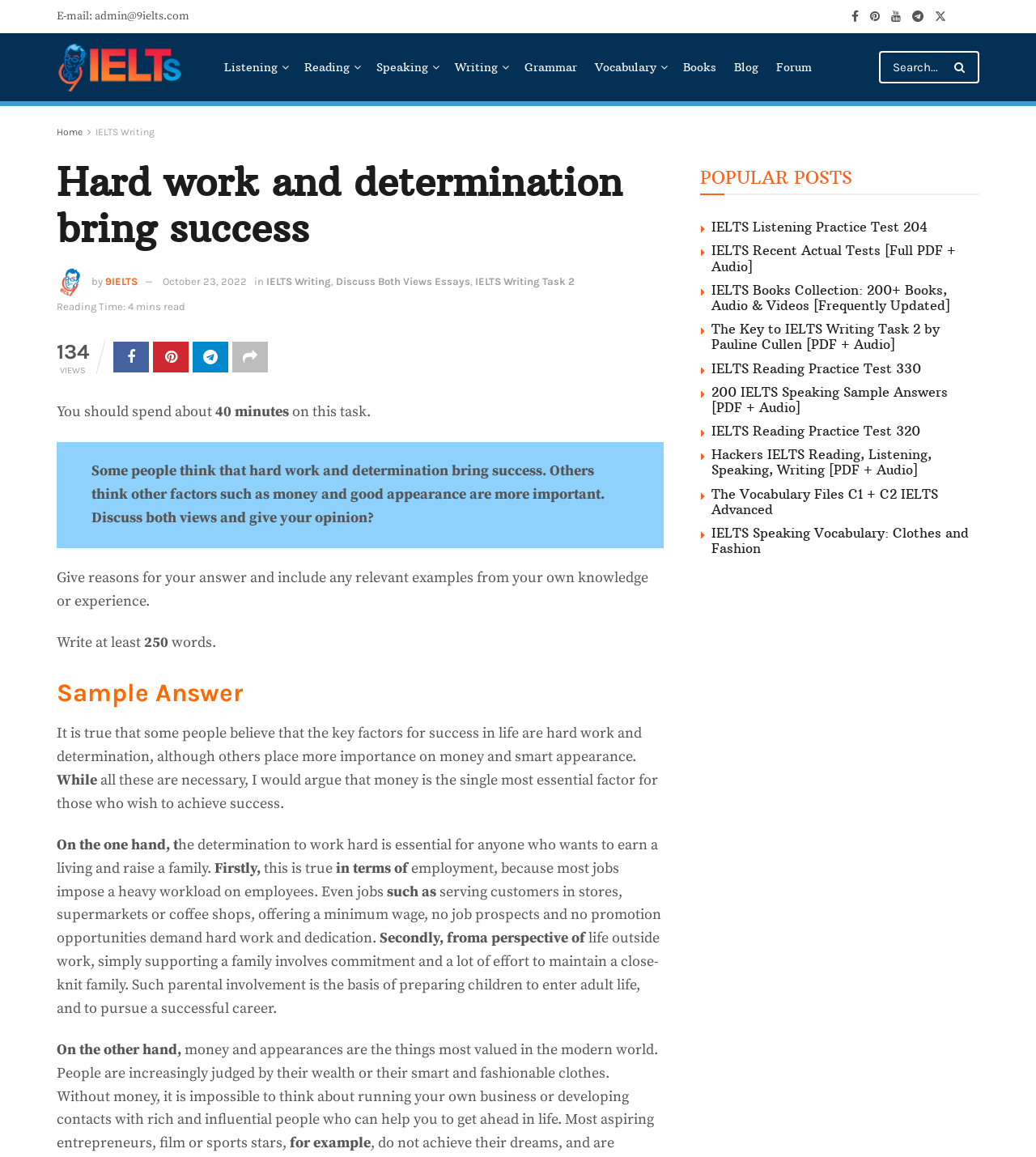Find the bounding box coordinates of the clickable element required to execute the following instruction: "Call 1-800-MOTORCYCLE". Provide the coordinates as four float numbers between 0 and 1, i.e., [left, top, right, bottom].

None